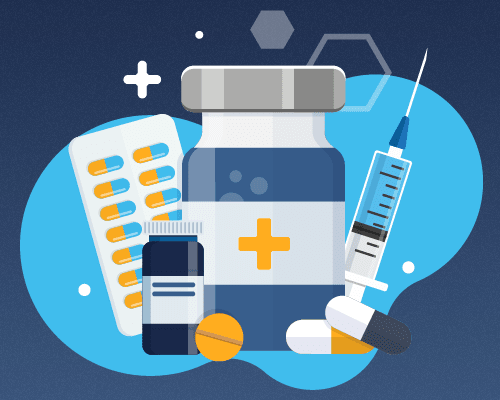Thoroughly describe the content and context of the image.

The image features a vibrant and illustrative arrangement centered around a medicine bottle, identifiable by its blue and white design and marked with a prominent red cross. Surrounding the bottle are various pharmaceutical elements, including a blister pack displaying yellow and blue capsules, a dark bottle that suggests a different medication, several colorful pills scattered throughout, and a syringe, hinting at the medical context of the image. The background is a soothing gradient of blues, with geometric shapes subtly enhancing the visual appeal. This composition encapsulates themes of healthcare and pharmacy, emphasizing the importance of prescription medications in modern medical practices.